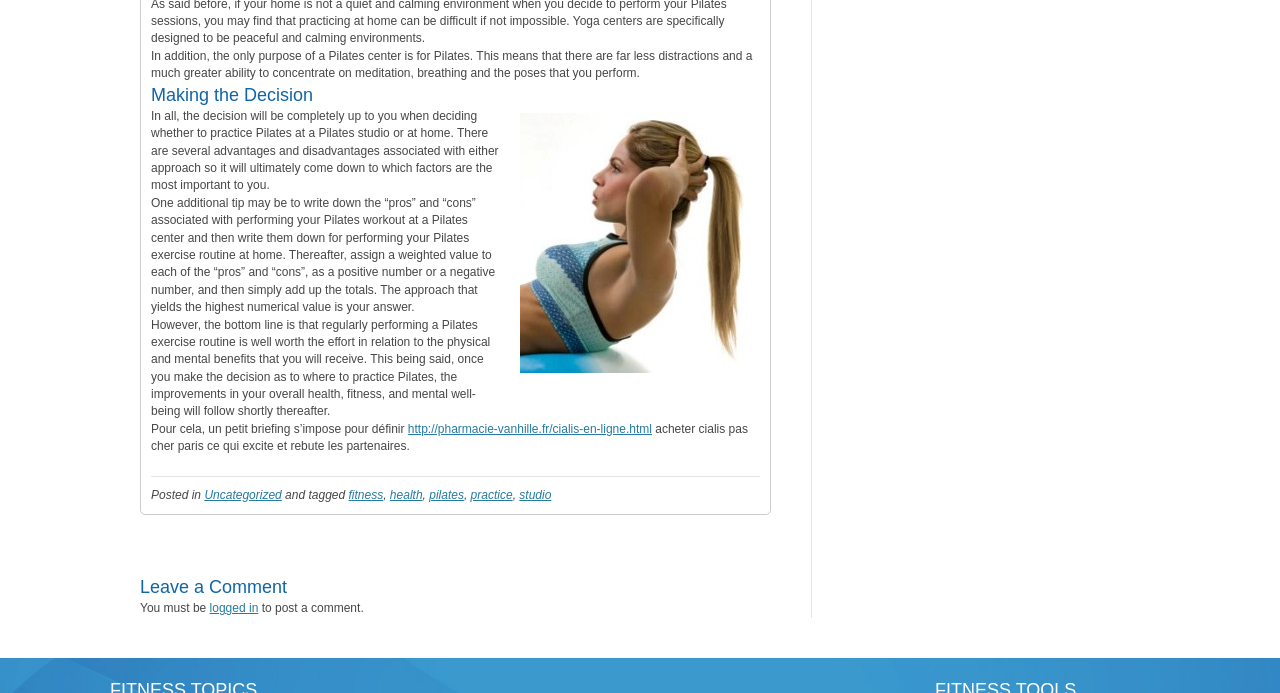What is the purpose of a Pilates center?
We need a detailed and meticulous answer to the question.

According to the text, the purpose of a Pilates center is solely for Pilates, which means there are fewer distractions and a greater ability to focus on meditation, breathing, and poses.